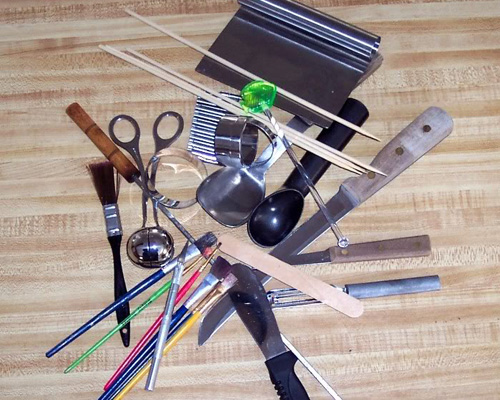Interpret the image and provide an in-depth description.

The image showcases an assortment of tools and materials used for crafting gemstone soap rocks. Laid out on a wooden surface, the collection includes various utensils such as wooden sticks, spoons, and scoops, along with some decorative elements like a vibrant green gem-like piece. Scissors, a paintbrush, and a multi-tool also feature prominently, indicating a diverse range of tasks involved in the soap-making process. The array of colored sticks suggests preparation for intricate designs, while the presence of molds hints at the creation of visually appealing soap shapes. This organized chaos reflects the creativity and precision required in the art of making melt and pour glycerin soap, essential for crafting unique and decorative soaps.